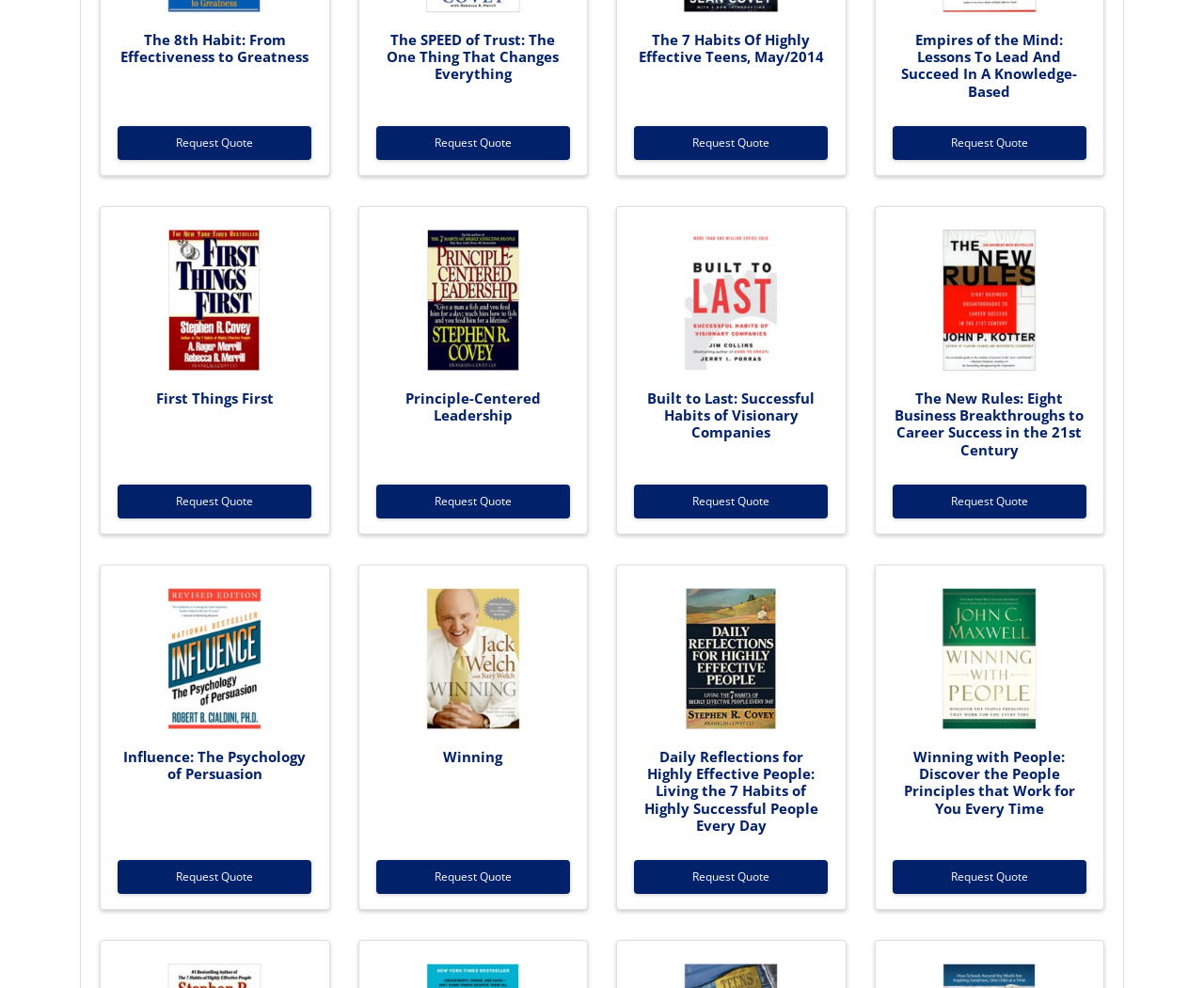Please identify the bounding box coordinates of the element's region that should be clicked to execute the following instruction: "Request a quote for Influence: The Psychology of Persuasion". The bounding box coordinates must be four float numbers between 0 and 1, i.e., [left, top, right, bottom].

[0.098, 0.87, 0.259, 0.905]